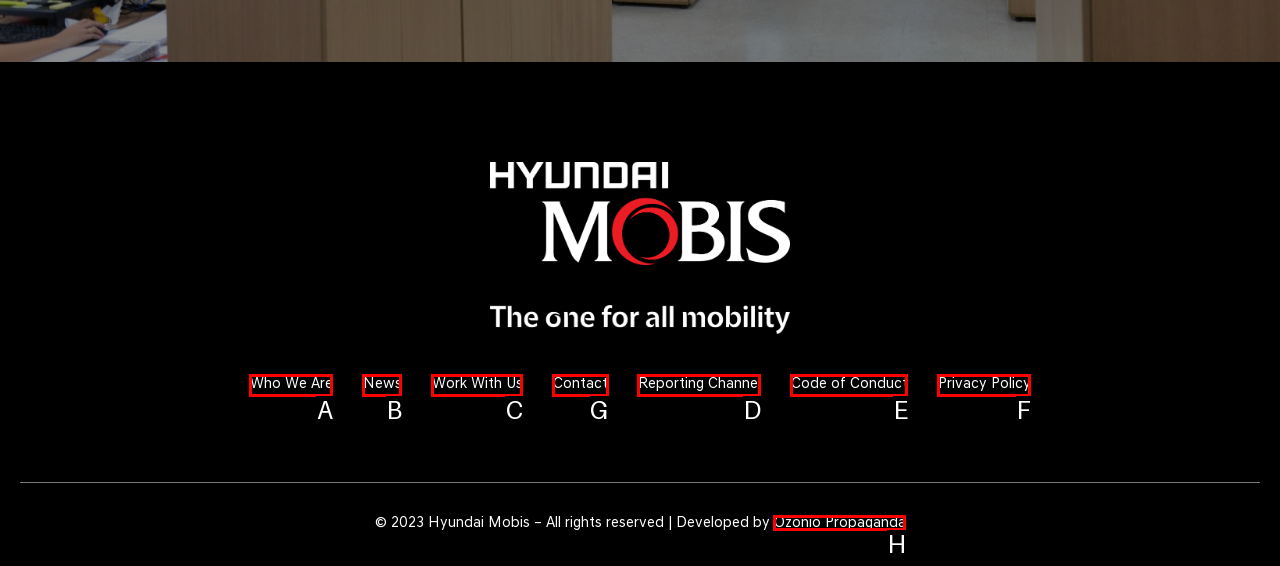Choose the HTML element that should be clicked to accomplish the task: Contact Hyundai Mobis. Answer with the letter of the chosen option.

G